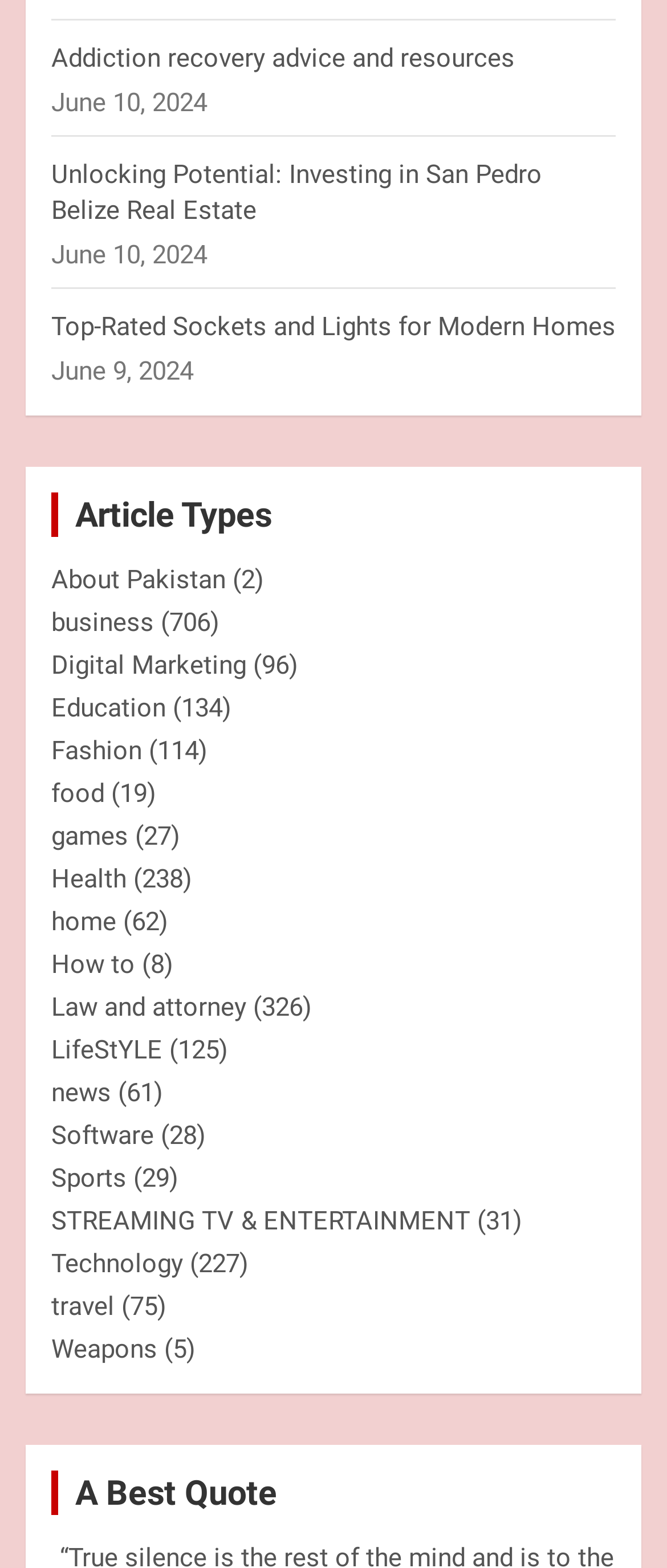Find the bounding box coordinates of the UI element according to this description: "Auswahl bestätigen".

None